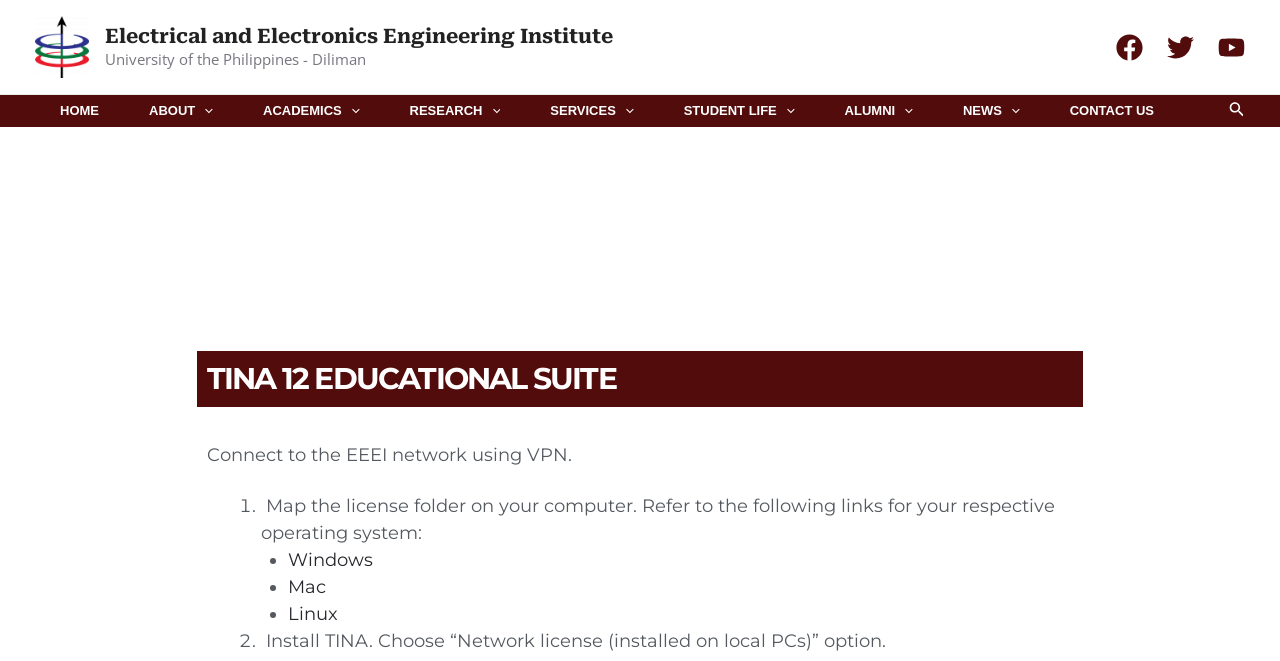What is the purpose of the TINA 12 EDUCATIONAL SUITE?
Based on the image, answer the question with as much detail as possible.

The purpose of the TINA 12 EDUCATIONAL SUITE can be found in the section below the main navigation menu, where it is written that it is used to connect to the EEEI network using VPN, and it provides instructions on how to map the license folder on the computer and install TINA.